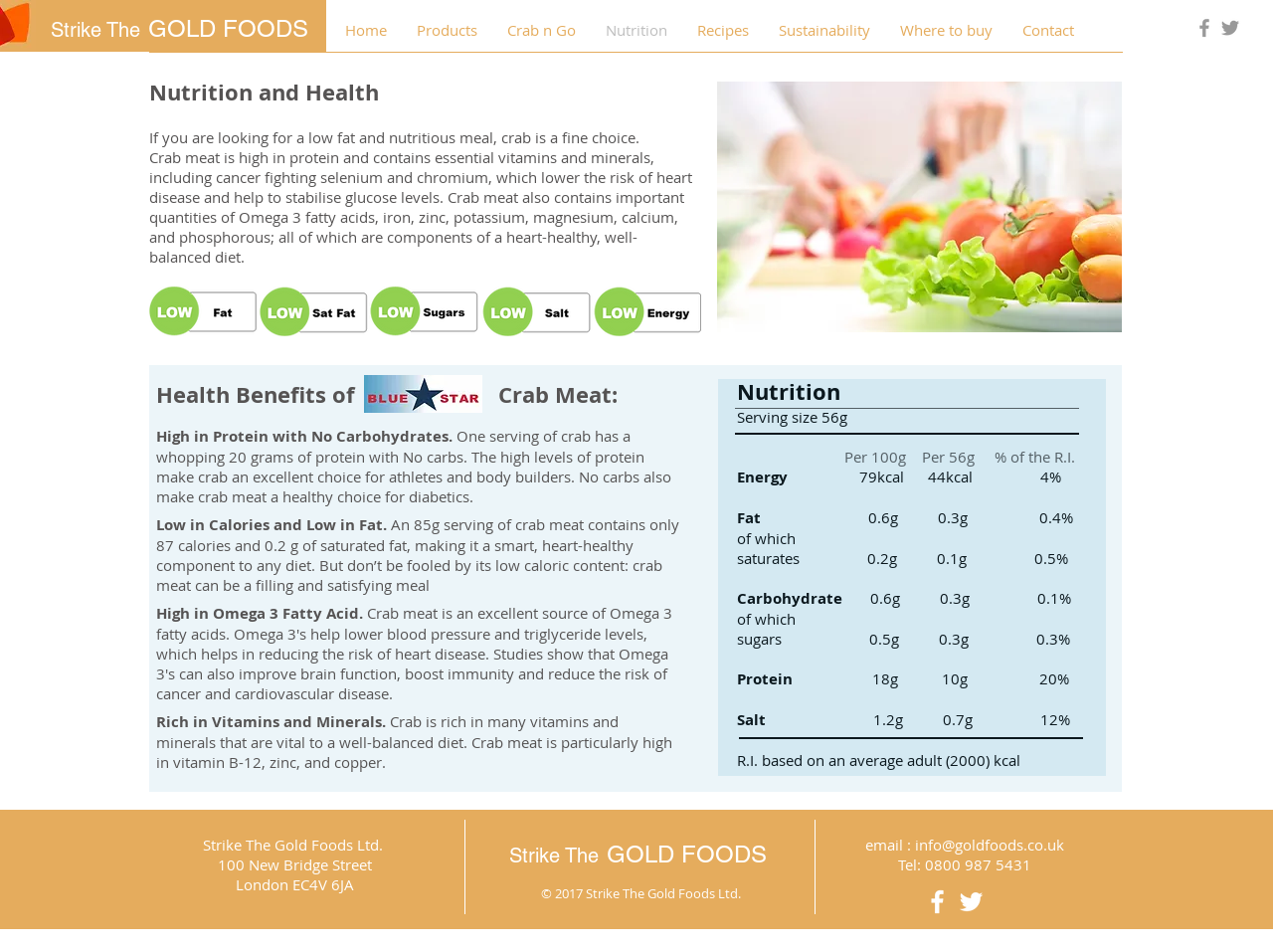Pinpoint the bounding box coordinates for the area that should be clicked to perform the following instruction: "Check the Facebook page".

[0.937, 0.017, 0.955, 0.042]